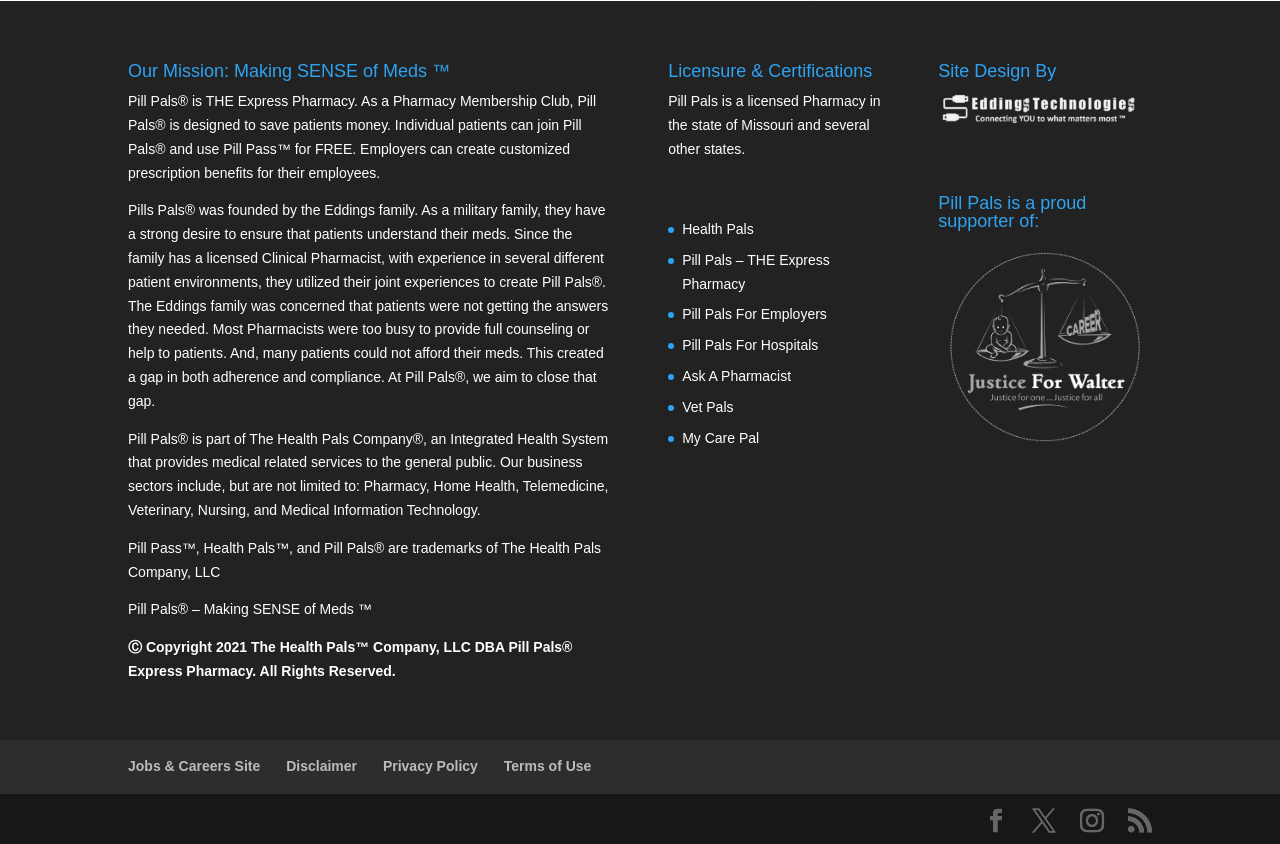Locate the bounding box coordinates of the area where you should click to accomplish the instruction: "Check 'Disclaimer'".

[0.224, 0.898, 0.279, 0.917]